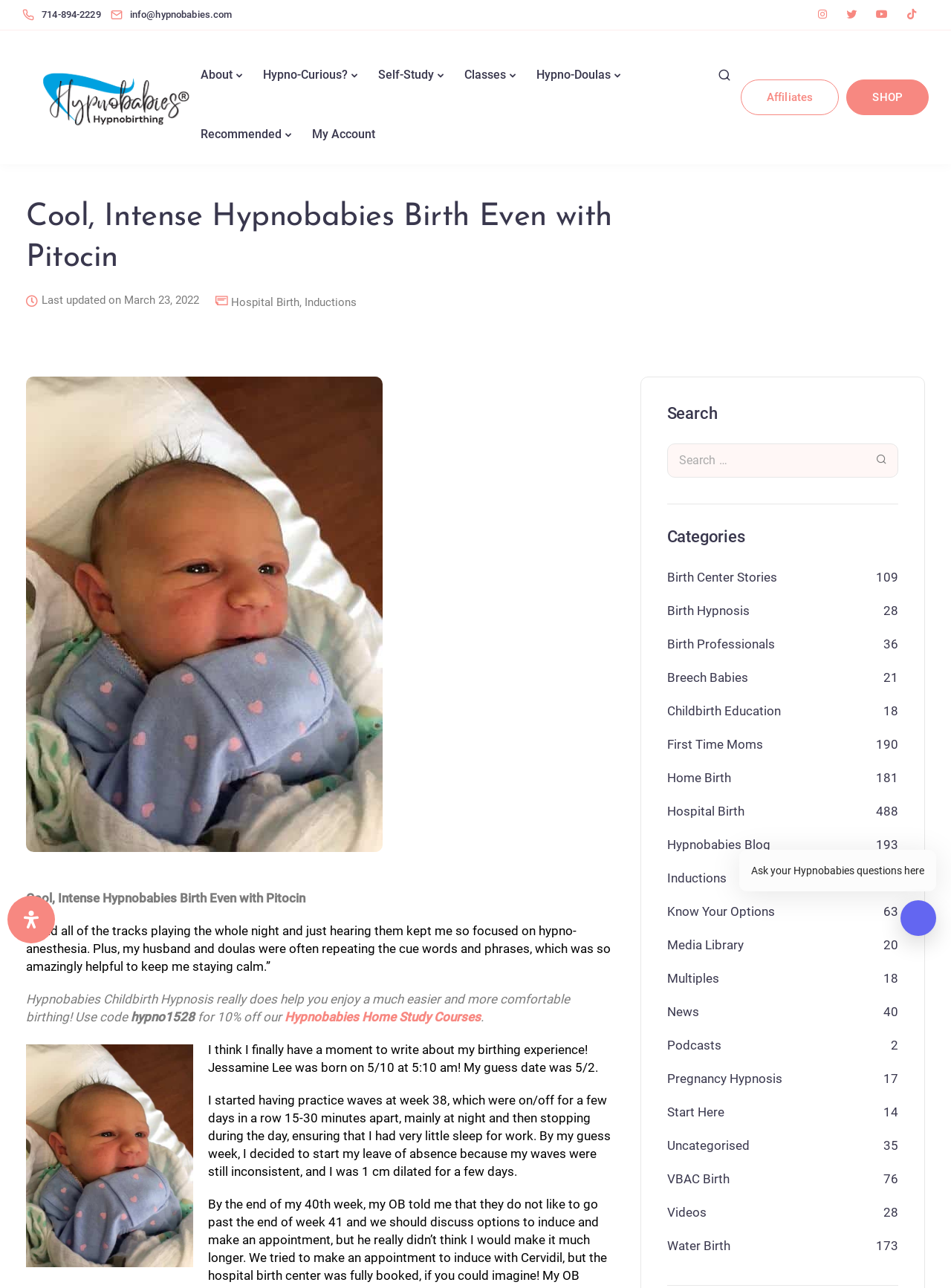Locate the bounding box coordinates of the element to click to perform the following action: 'Read the 'Hypnobabies Blog''. The coordinates should be given as four float values between 0 and 1, in the form of [left, top, right, bottom].

[0.128, 0.134, 0.231, 0.145]